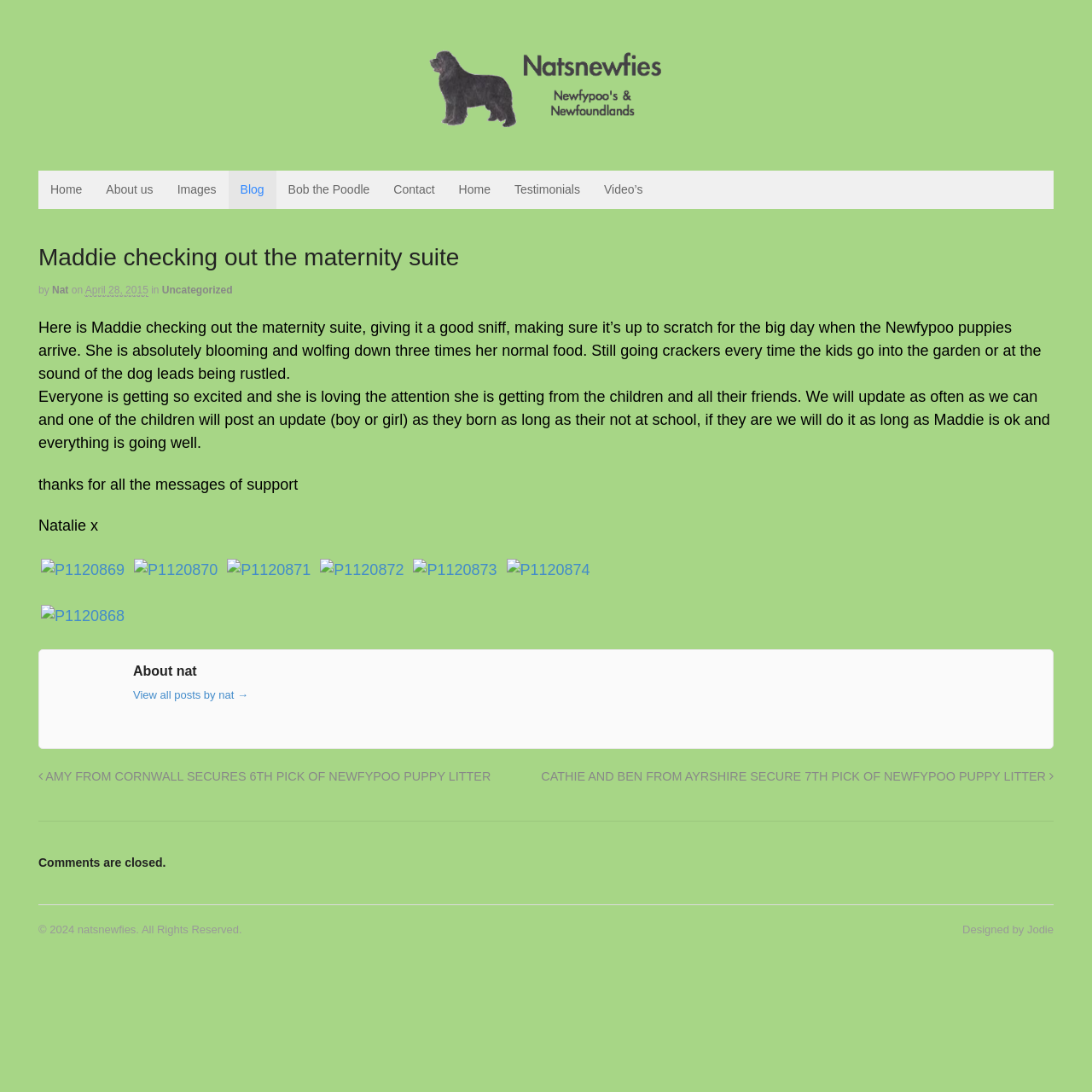Provide the bounding box coordinates of the UI element that matches the description: "Bob the Poodle".

[0.253, 0.156, 0.349, 0.191]